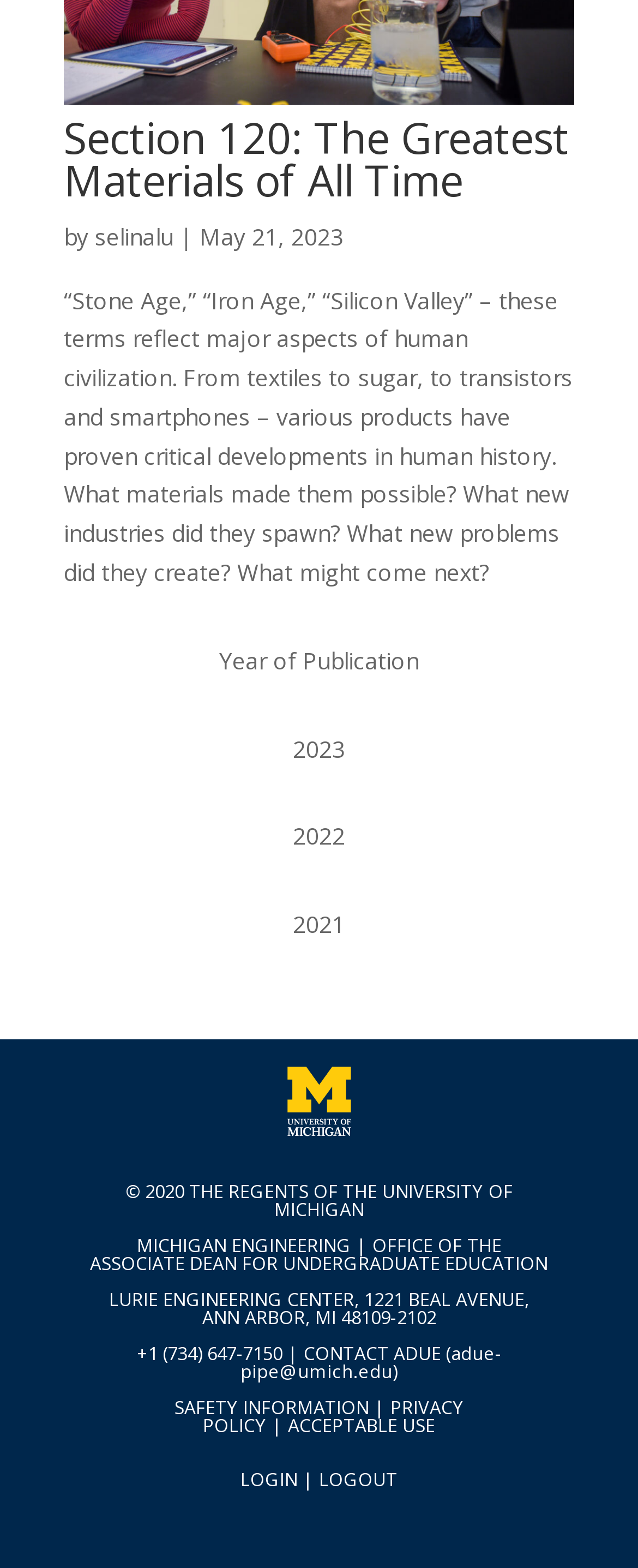What is the year of publication?
Provide a detailed answer to the question, using the image to inform your response.

The year of publication can be found in the link element with the text '2023', which is located below the section description and above the copyright information.